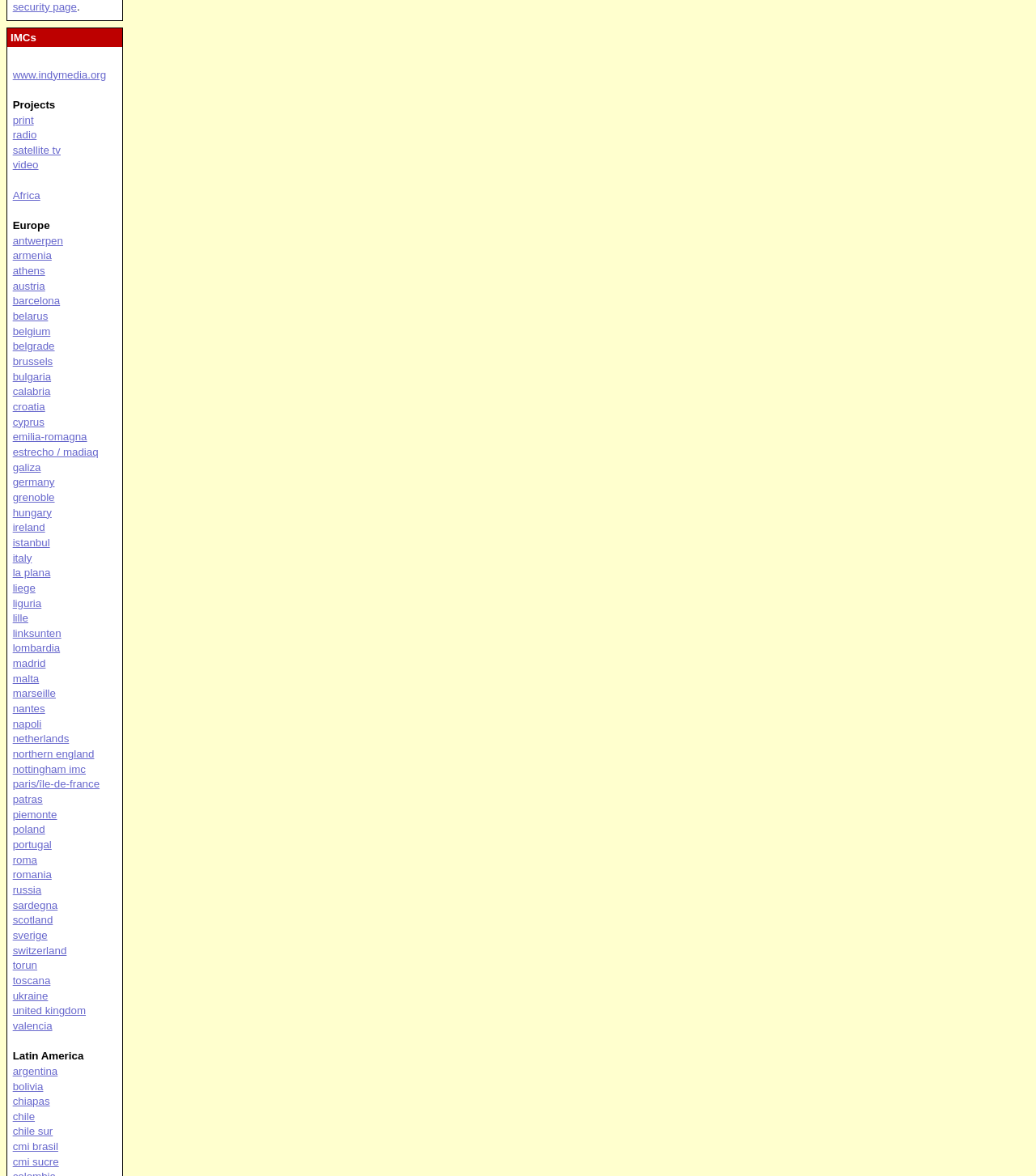What is the second link under the 'Latin America' category?
Using the image, respond with a single word or phrase.

bolivia